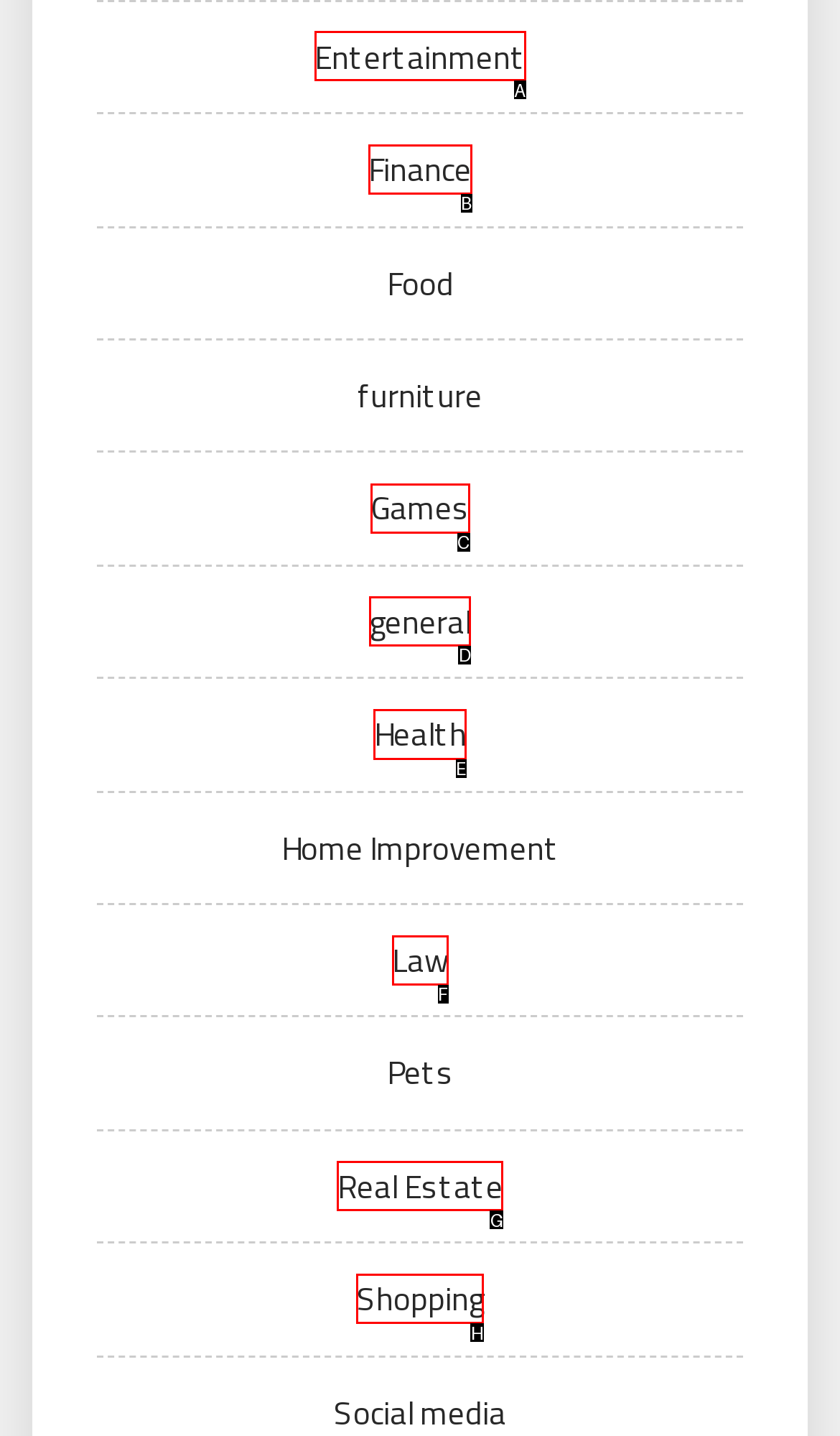Select the correct UI element to complete the task: Learn about Health
Please provide the letter of the chosen option.

E